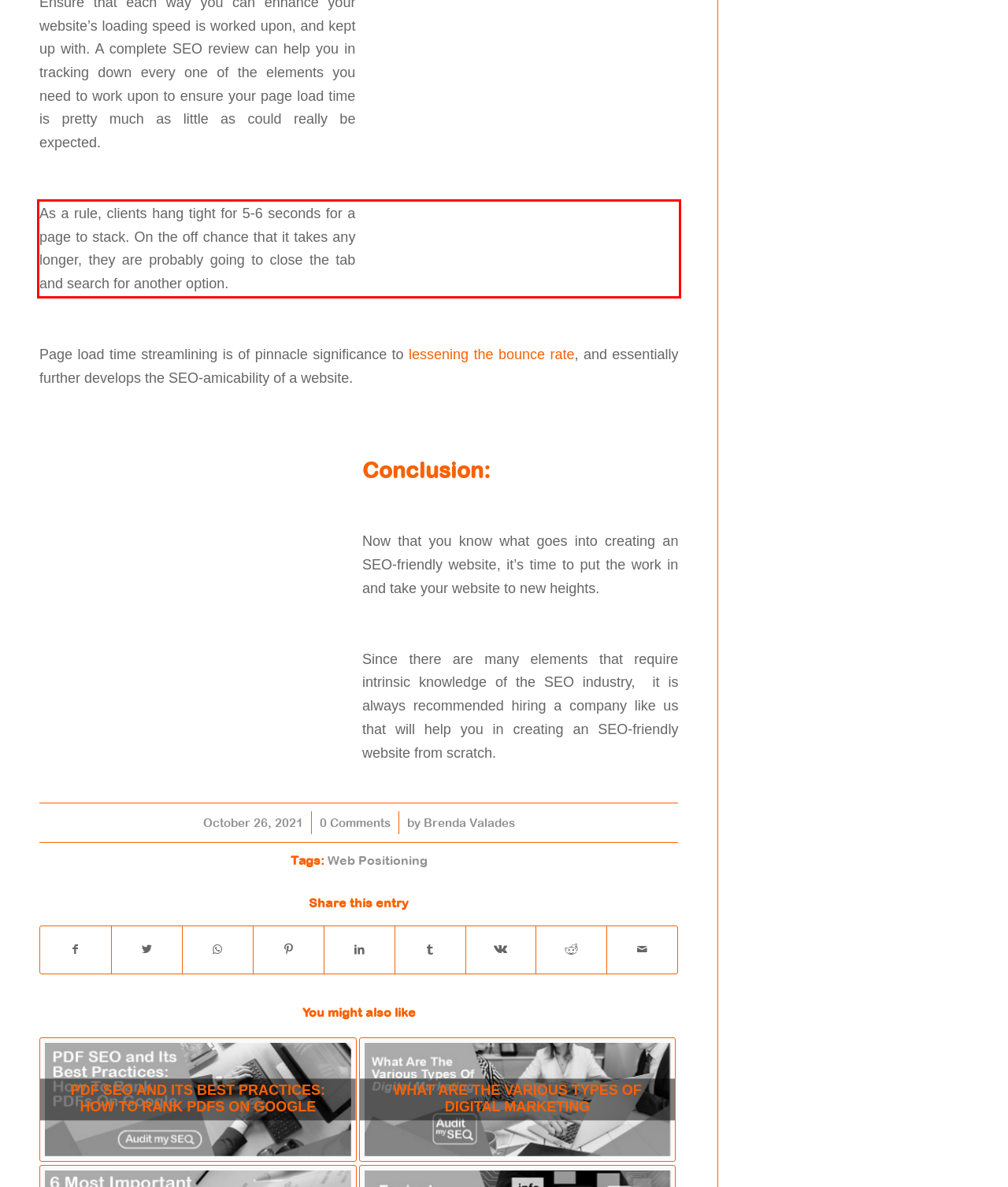You have a screenshot of a webpage where a UI element is enclosed in a red rectangle. Perform OCR to capture the text inside this red rectangle.

As a rule, clients hang tight for 5-6 seconds for a page to stack. On the off chance that it takes any longer, they are probably going to close the tab and search for another option.